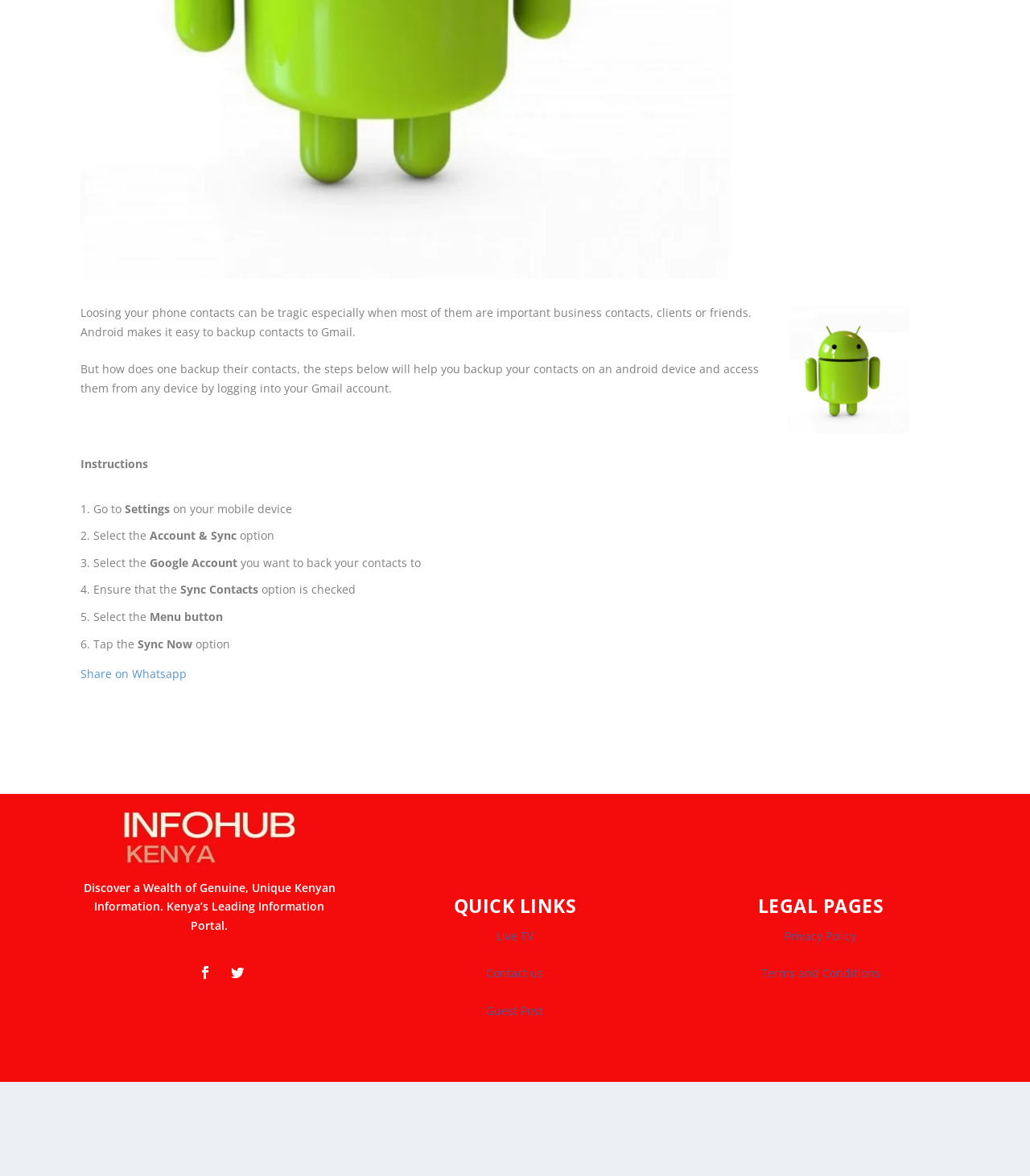Identify the bounding box coordinates of the region that should be clicked to execute the following instruction: "Click the link to backup contacts to Gmail".

[0.766, 0.315, 0.922, 0.43]